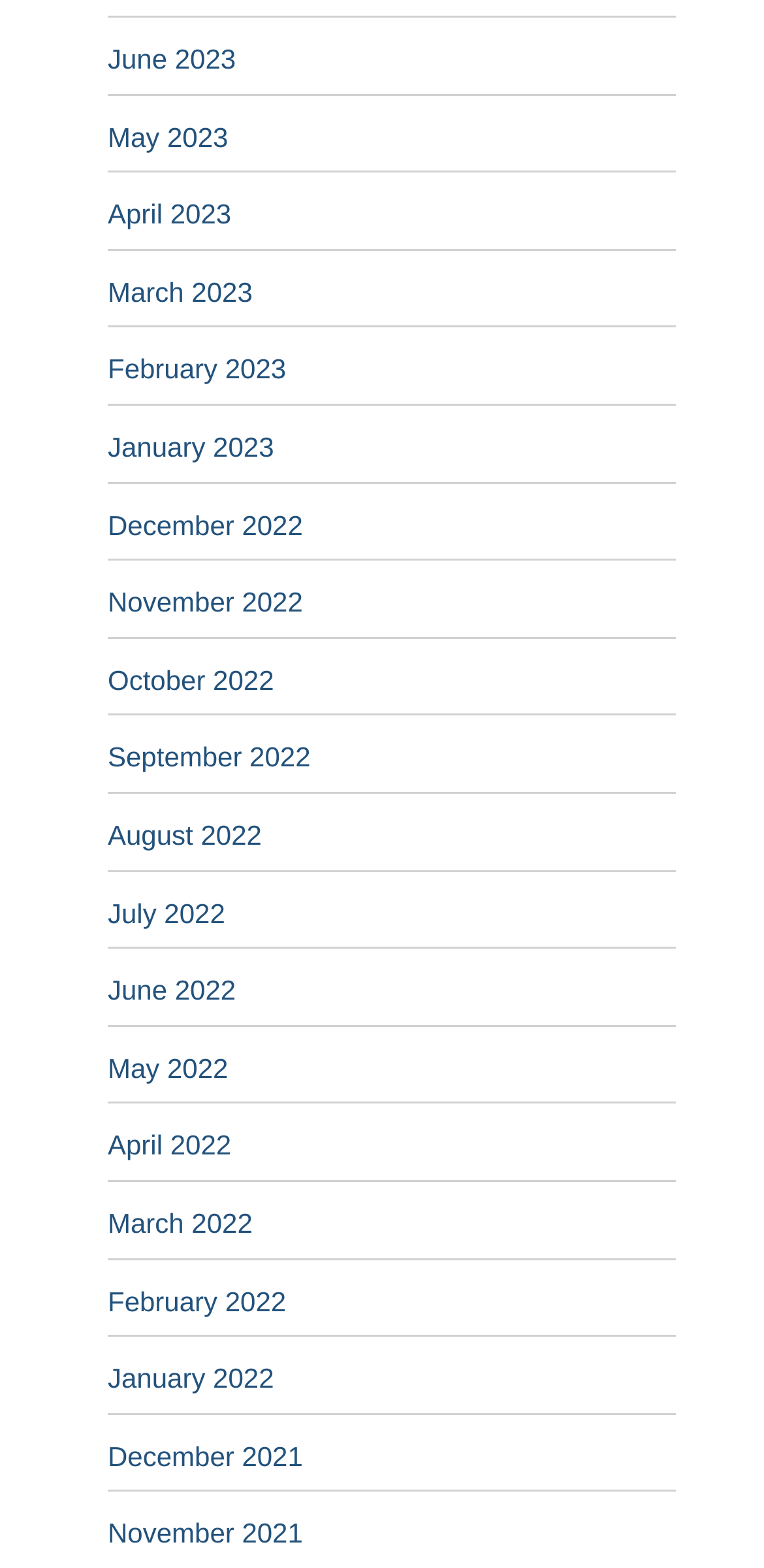Are the months listed in alphabetical order?
Based on the visual, give a brief answer using one word or a short phrase.

No